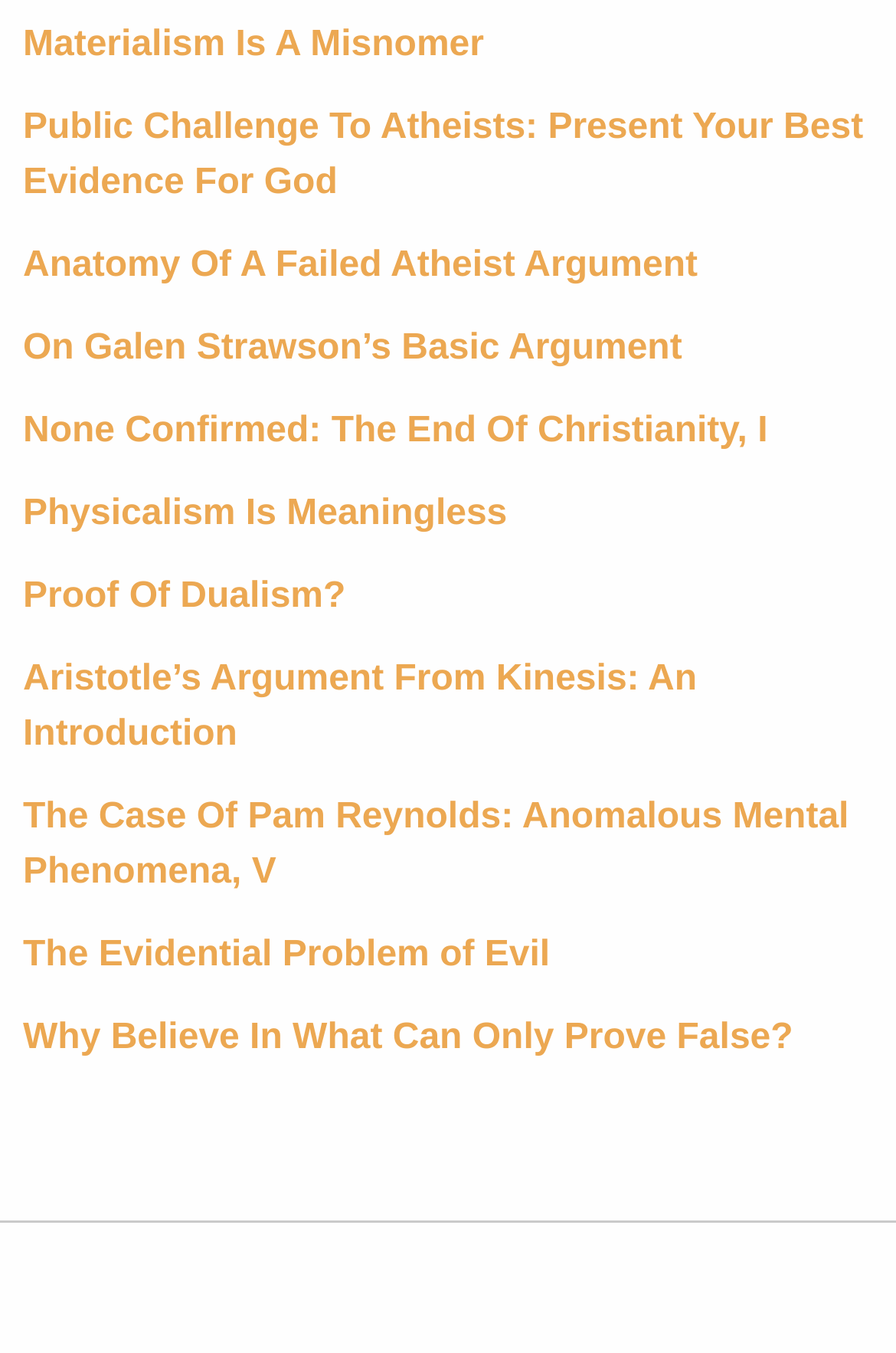Please determine the bounding box coordinates of the element's region to click for the following instruction: "Read the article 'Public Challenge To Atheists: Present Your Best Evidence For God'".

[0.026, 0.08, 0.963, 0.15]